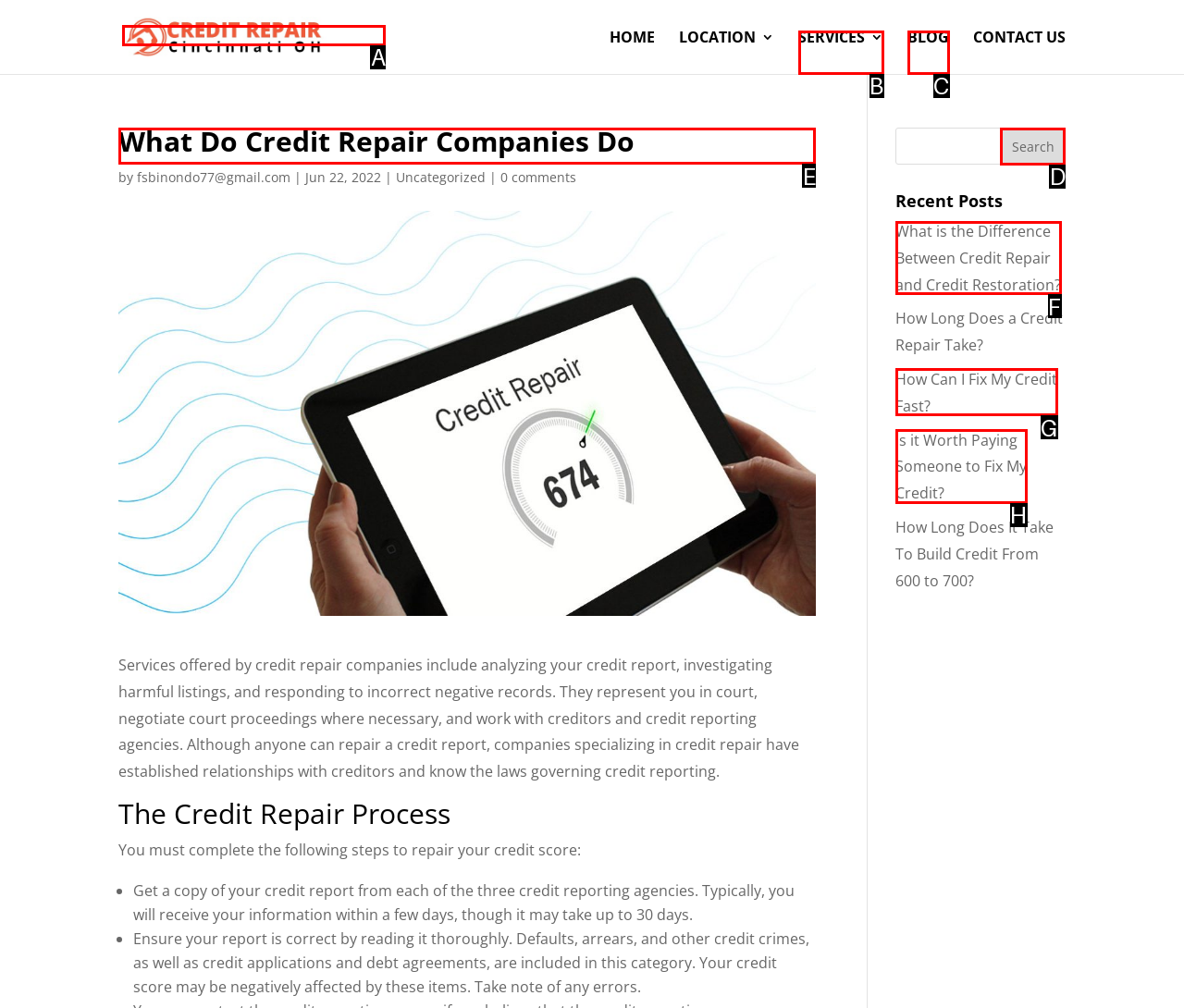Identify the correct HTML element to click to accomplish this task: Read the 'What Do Credit Repair Companies Do' article
Respond with the letter corresponding to the correct choice.

E